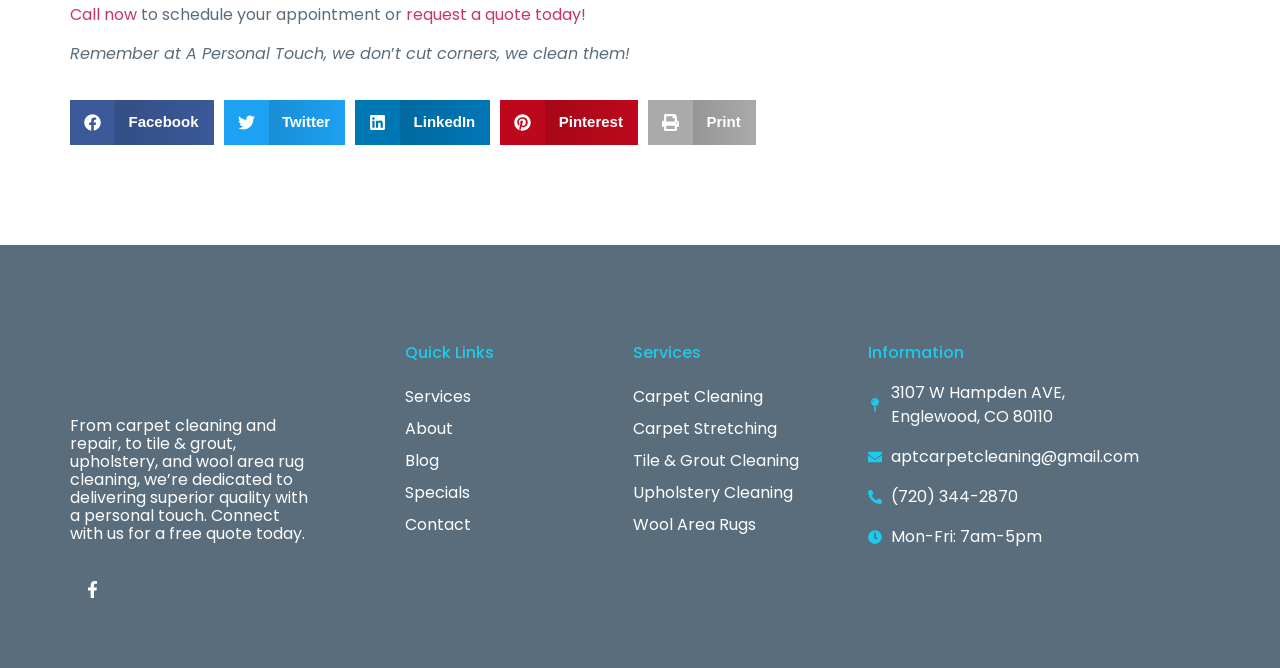Locate the bounding box coordinates of the element's region that should be clicked to carry out the following instruction: "View About Medtec". The coordinates need to be four float numbers between 0 and 1, i.e., [left, top, right, bottom].

None